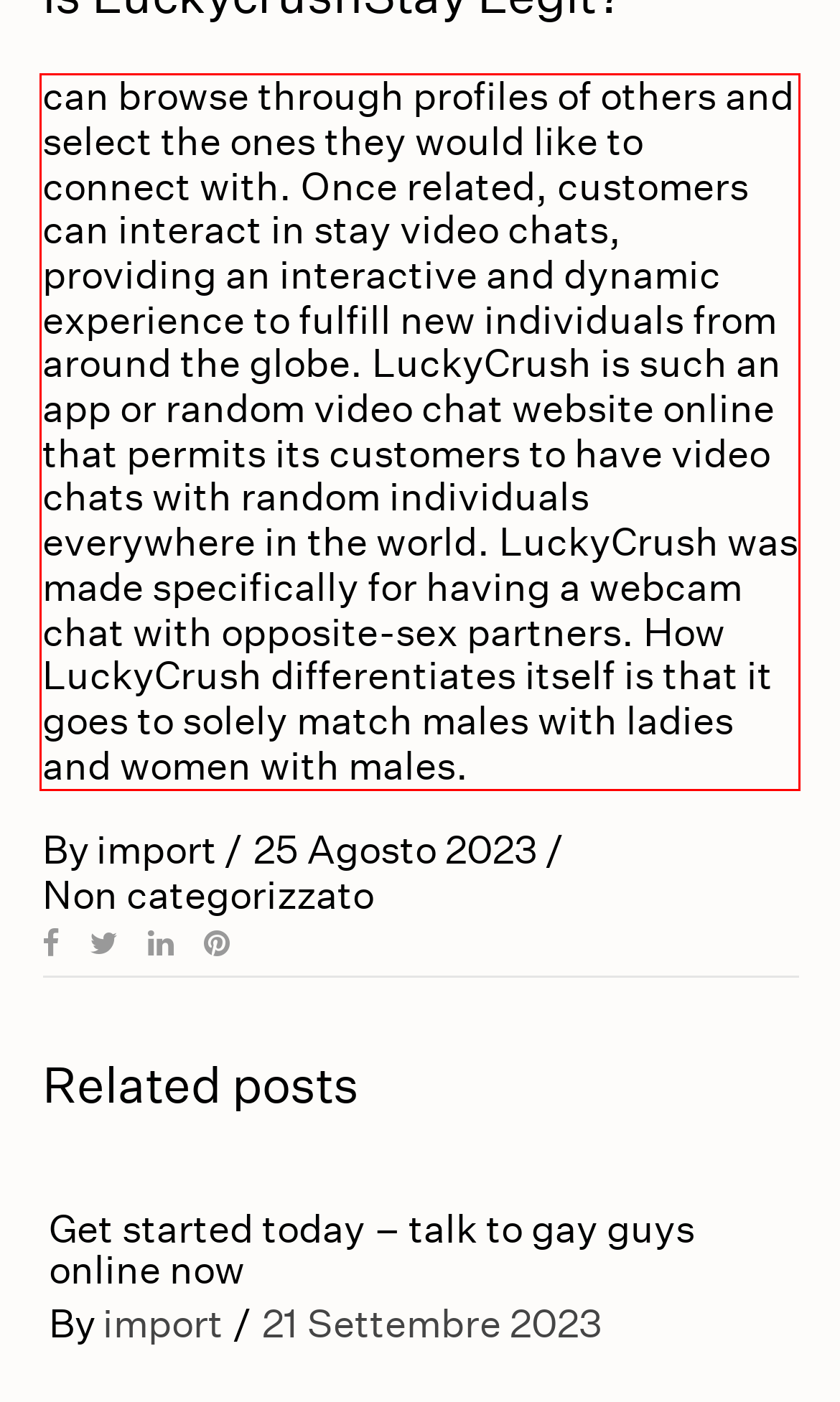Identify the text inside the red bounding box in the provided webpage screenshot and transcribe it.

can browse through profiles of others and select the ones they would like to connect with. Once related, customers can interact in stay video chats, providing an interactive and dynamic experience to fulfill new individuals from around the globe. LuckyCrush is such an app or random video chat website online that permits its customers to have video chats with random individuals everywhere in the world. LuckyCrush was made specifically for having a webcam chat with opposite-sex partners. How LuckyCrush differentiates itself is that it goes to solely match males with ladies and women with males.